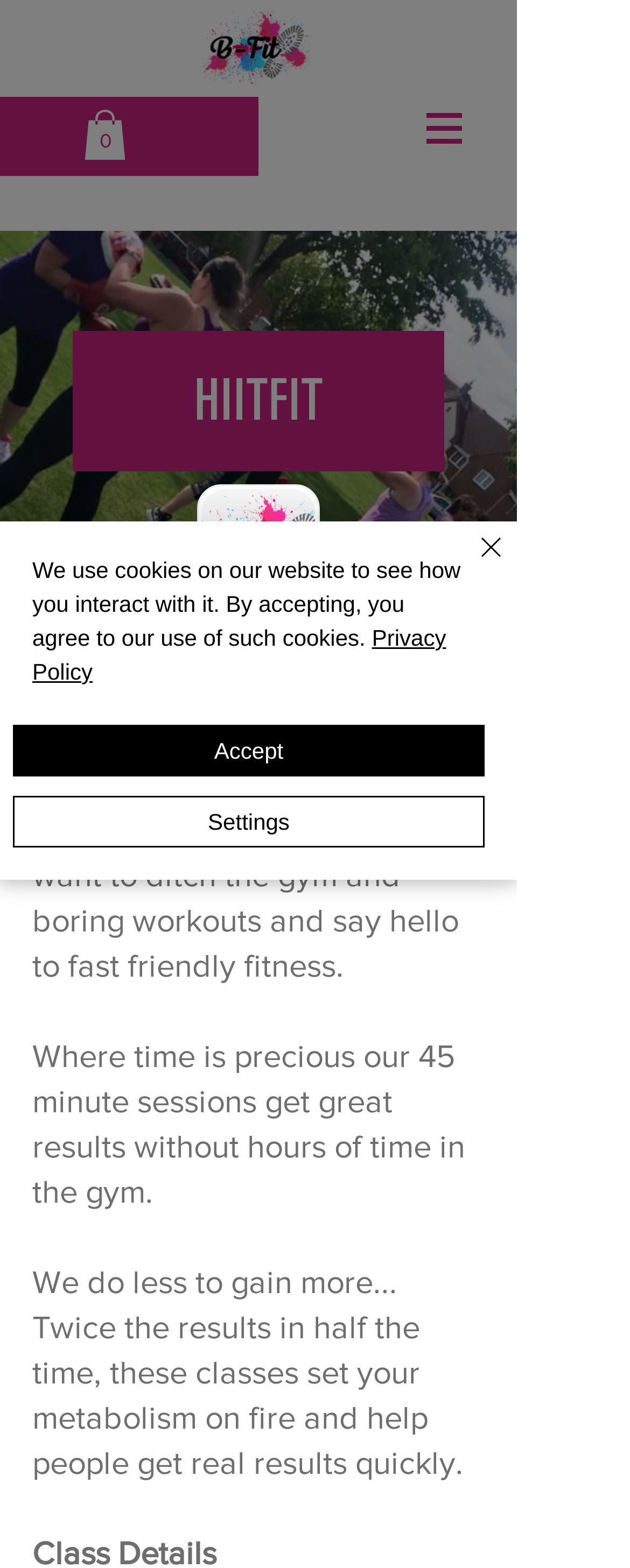Find the bounding box coordinates of the clickable area required to complete the following action: "View Cart".

[0.133, 0.07, 0.2, 0.102]